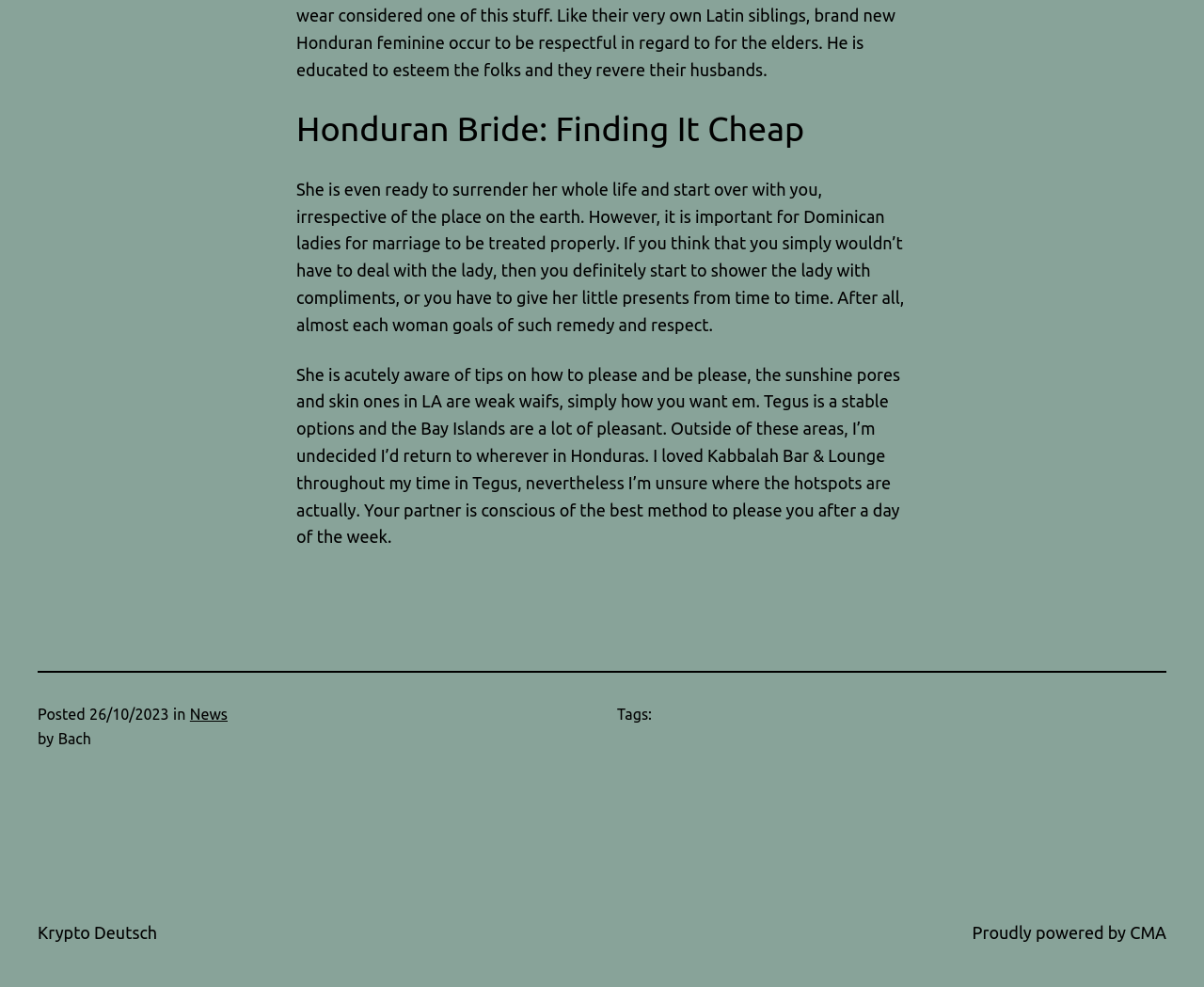What is the name of the platform powering the website?
Please answer the question as detailed as possible based on the image.

The name of the platform powering the website can be found by looking at the footer section, which is located at the bottom of the webpage. The platform is specified as 'CMA'.